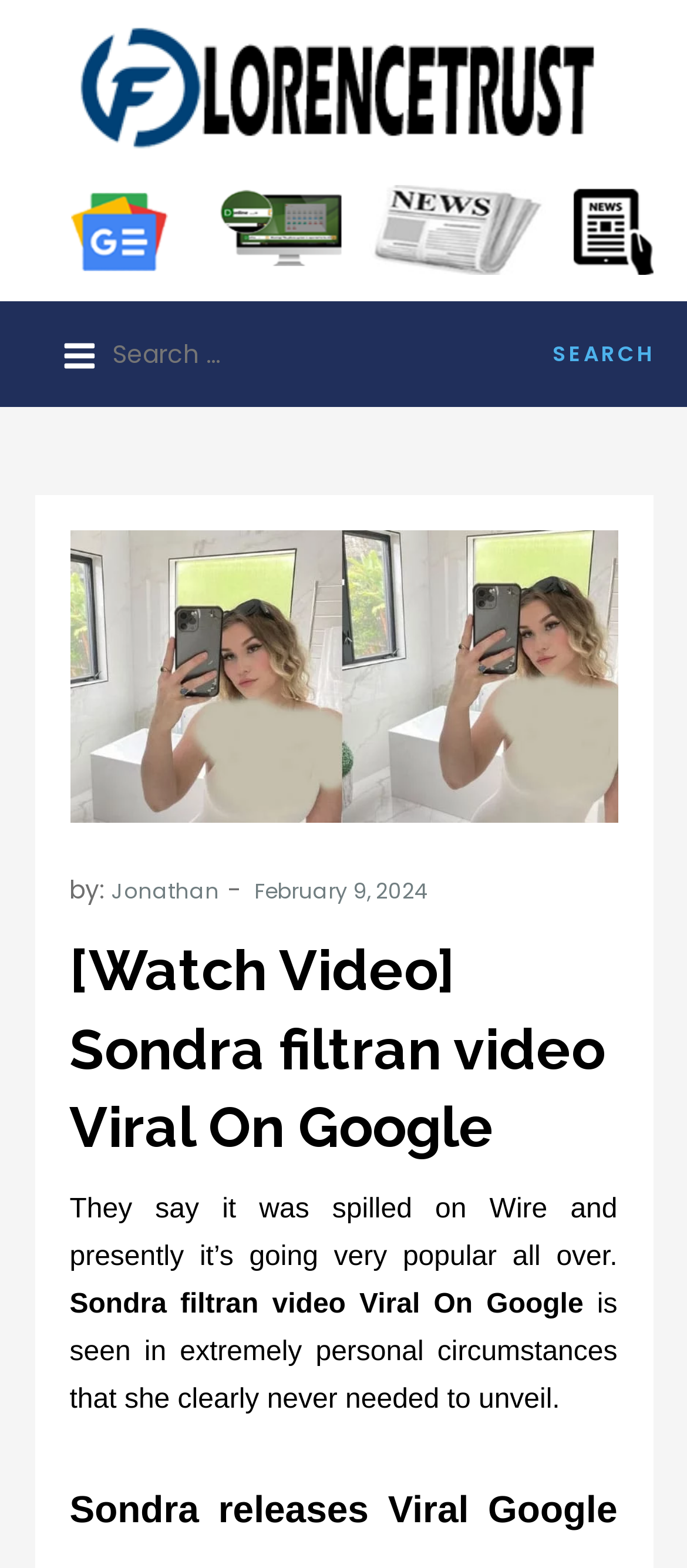Predict the bounding box coordinates of the UI element that matches this description: "parent_node: Search for: value="Search"". The coordinates should be in the format [left, top, right, bottom] with each value between 0 and 1.

[0.758, 0.144, 1.0, 0.211]